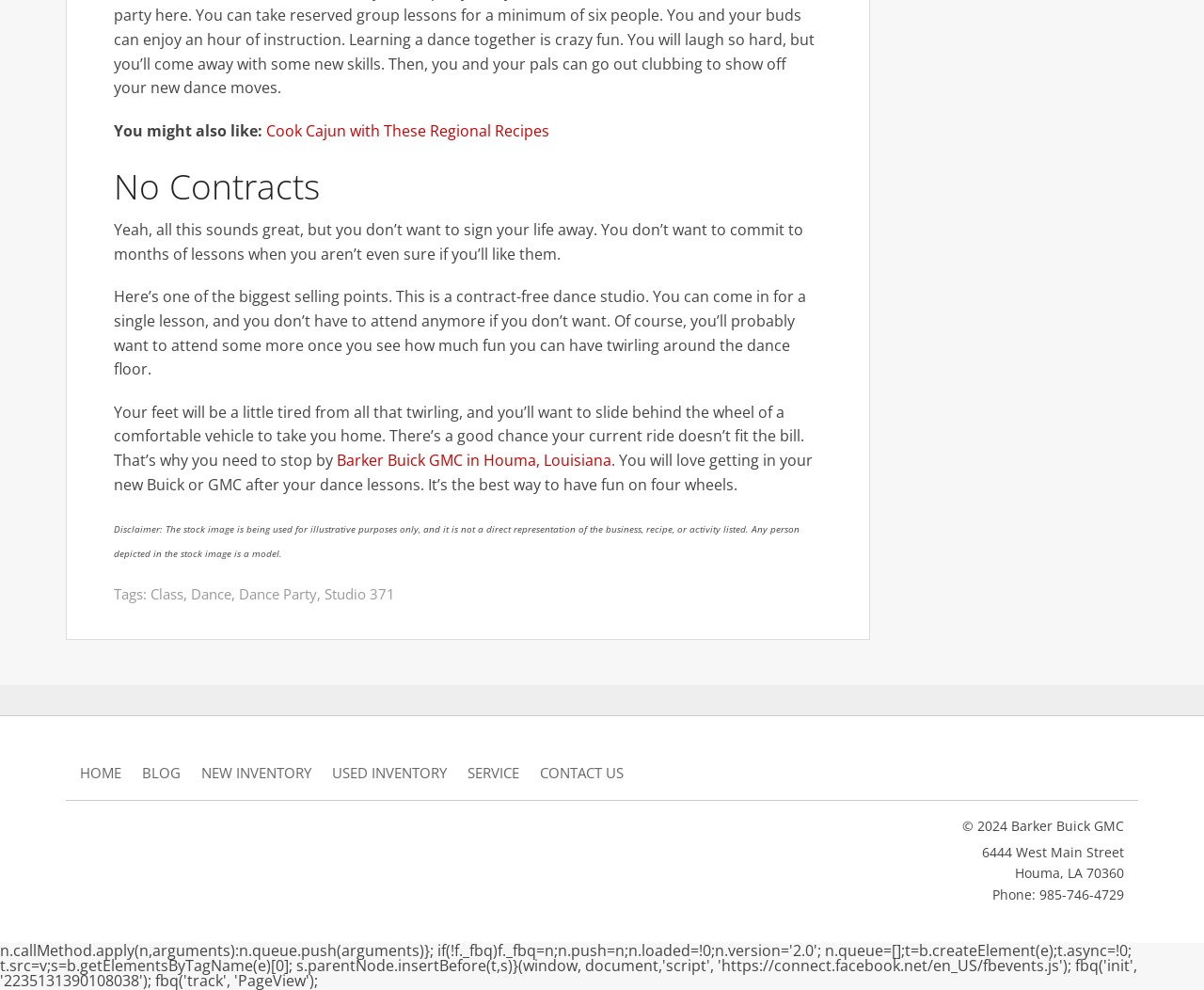Show me the bounding box coordinates of the clickable region to achieve the task as per the instruction: "Check 'Dance Party' tag".

[0.198, 0.591, 0.263, 0.61]